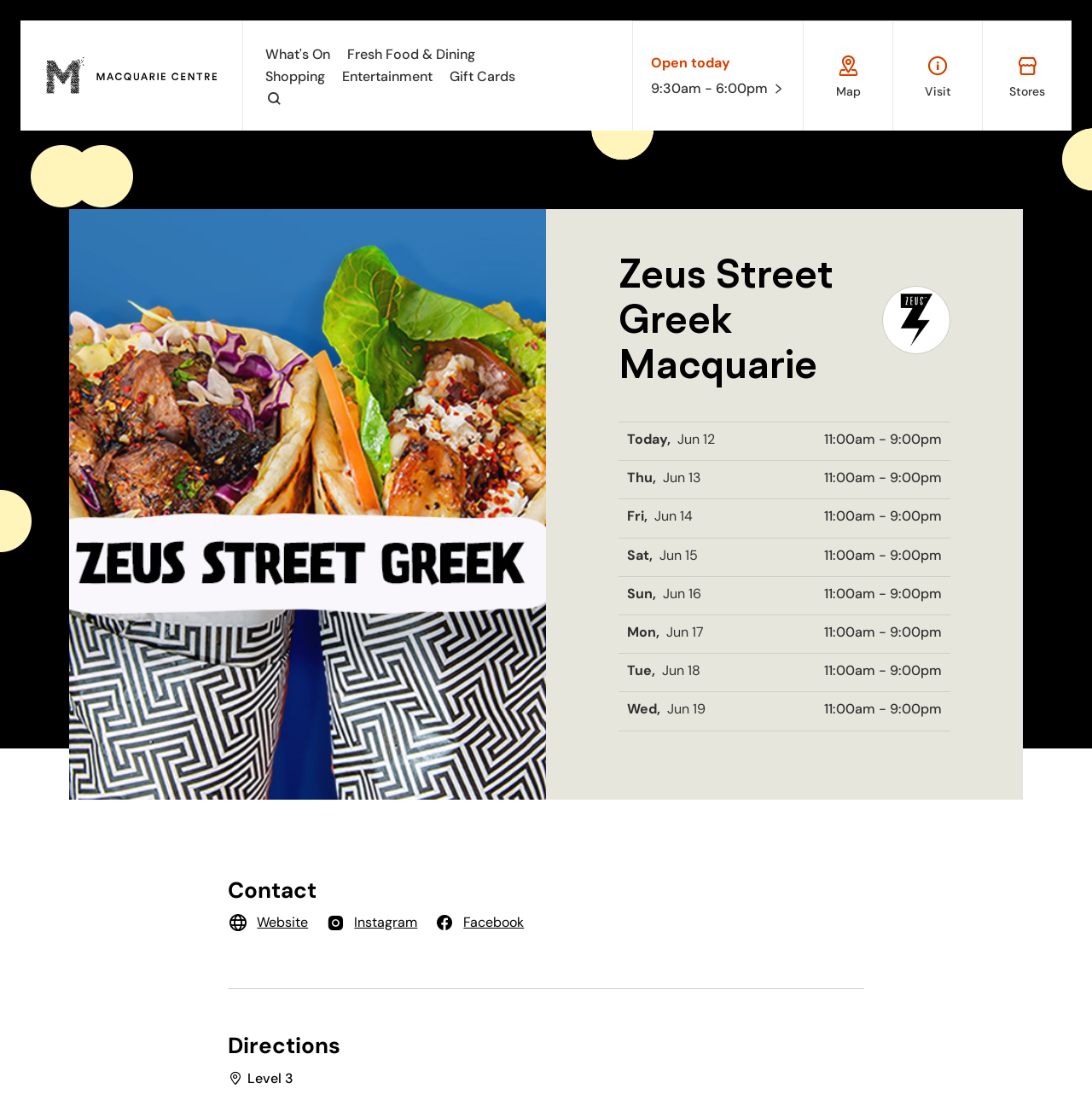Please specify the bounding box coordinates of the clickable region necessary for completing the following instruction: "Visit the website". The coordinates must consist of four float numbers between 0 and 1, i.e., [left, top, right, bottom].

[0.83, 0.048, 0.887, 0.088]